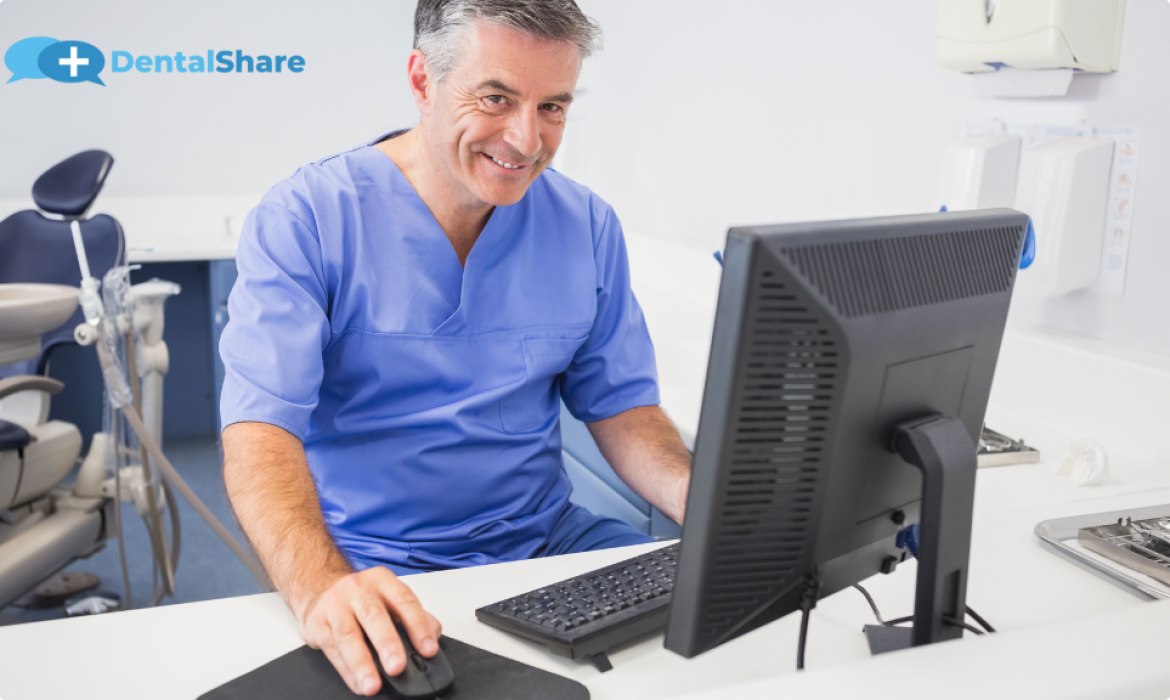What is the background of the image?
Using the image as a reference, give an elaborate response to the question.

The caption describes the background of the image as featuring dental equipment, including a dental chair and various tools, which suggests that the scene is set in a dental office.